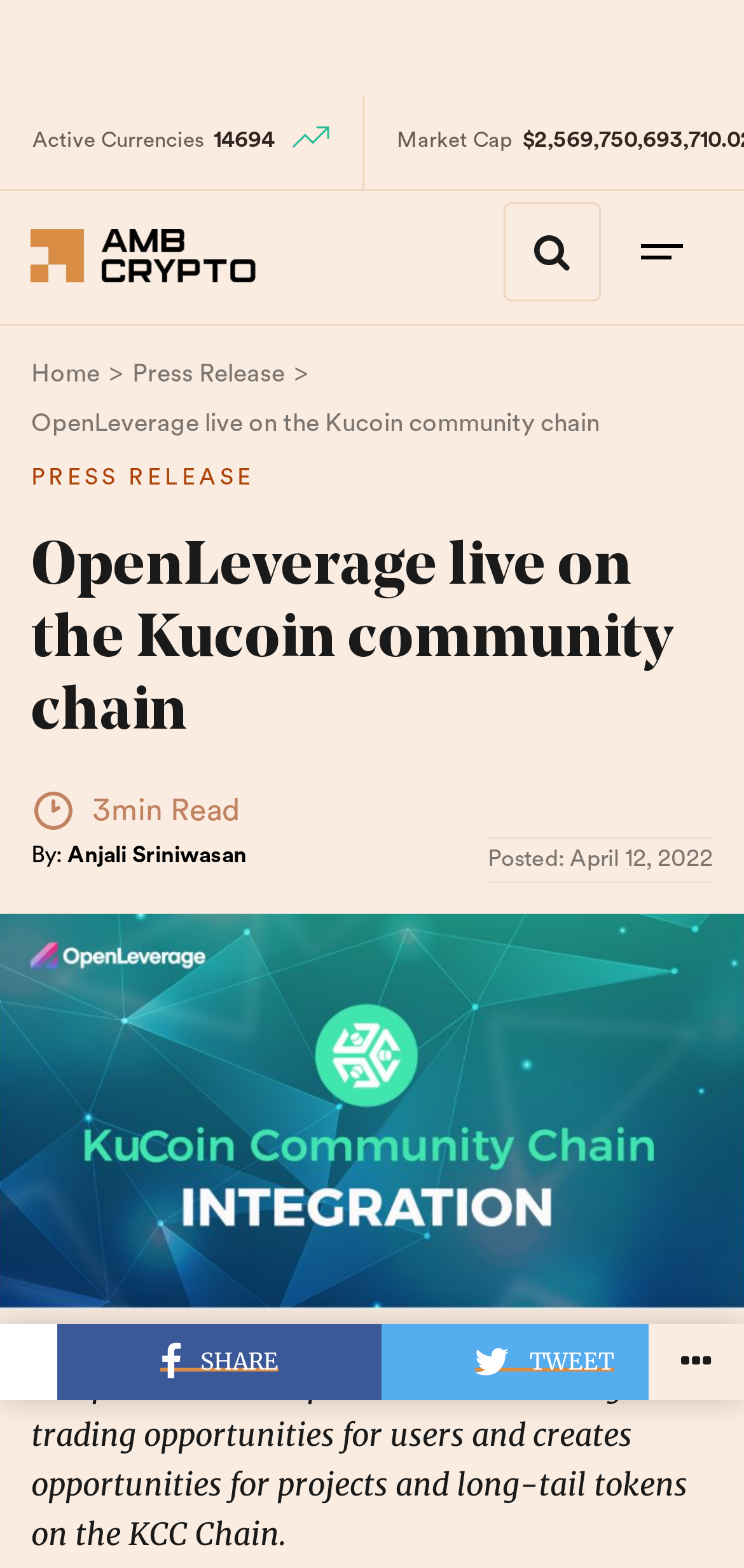What is the date of the press release?
Please provide a single word or phrase in response based on the screenshot.

April 12, 2022